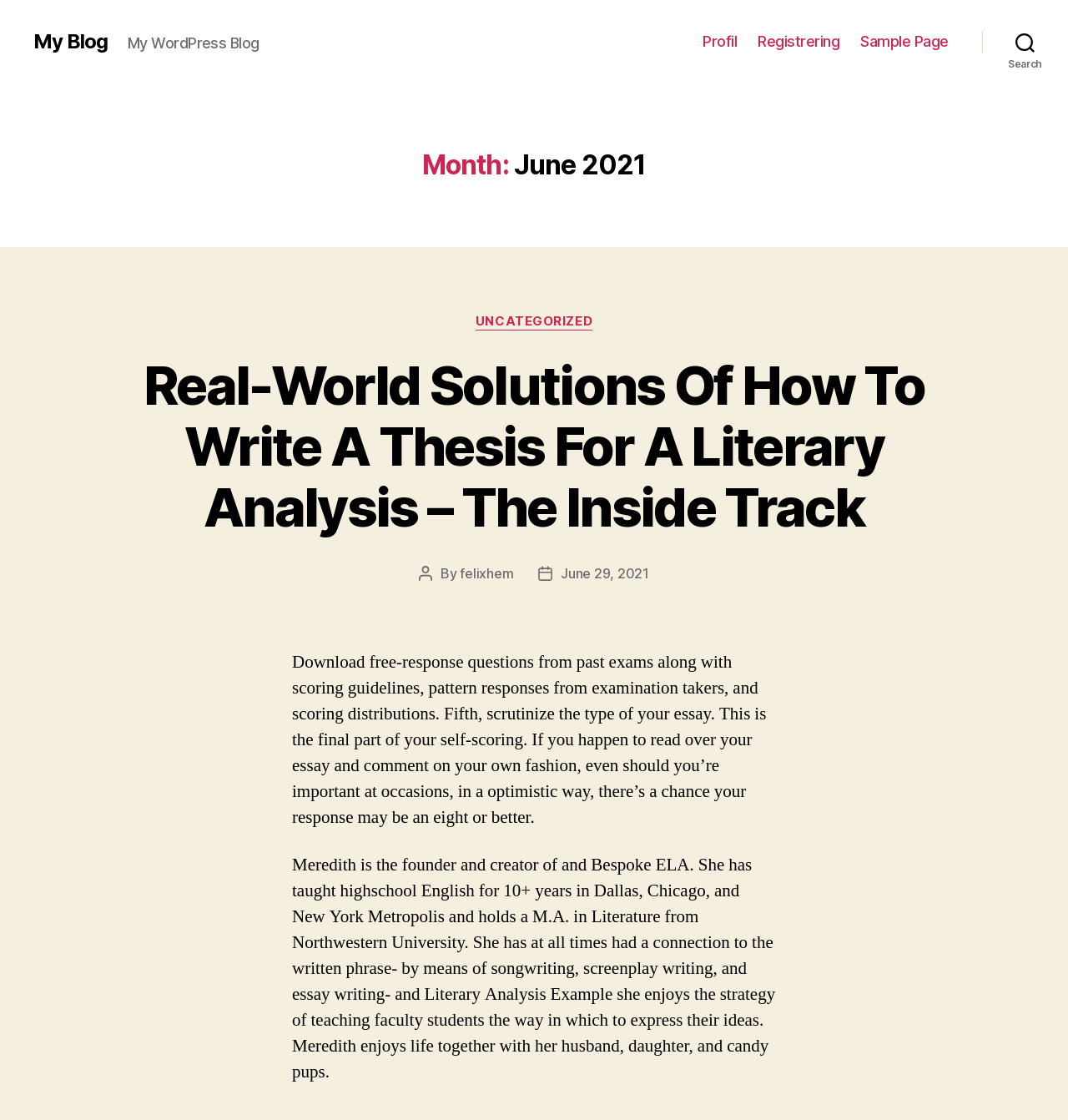What is the title of the blog post?
Please utilize the information in the image to give a detailed response to the question.

The title of the blog post is 'Real-World Solutions Of How To Write A Thesis For A Literary Analysis – The Inside Track' which is mentioned as a heading and also as a link.